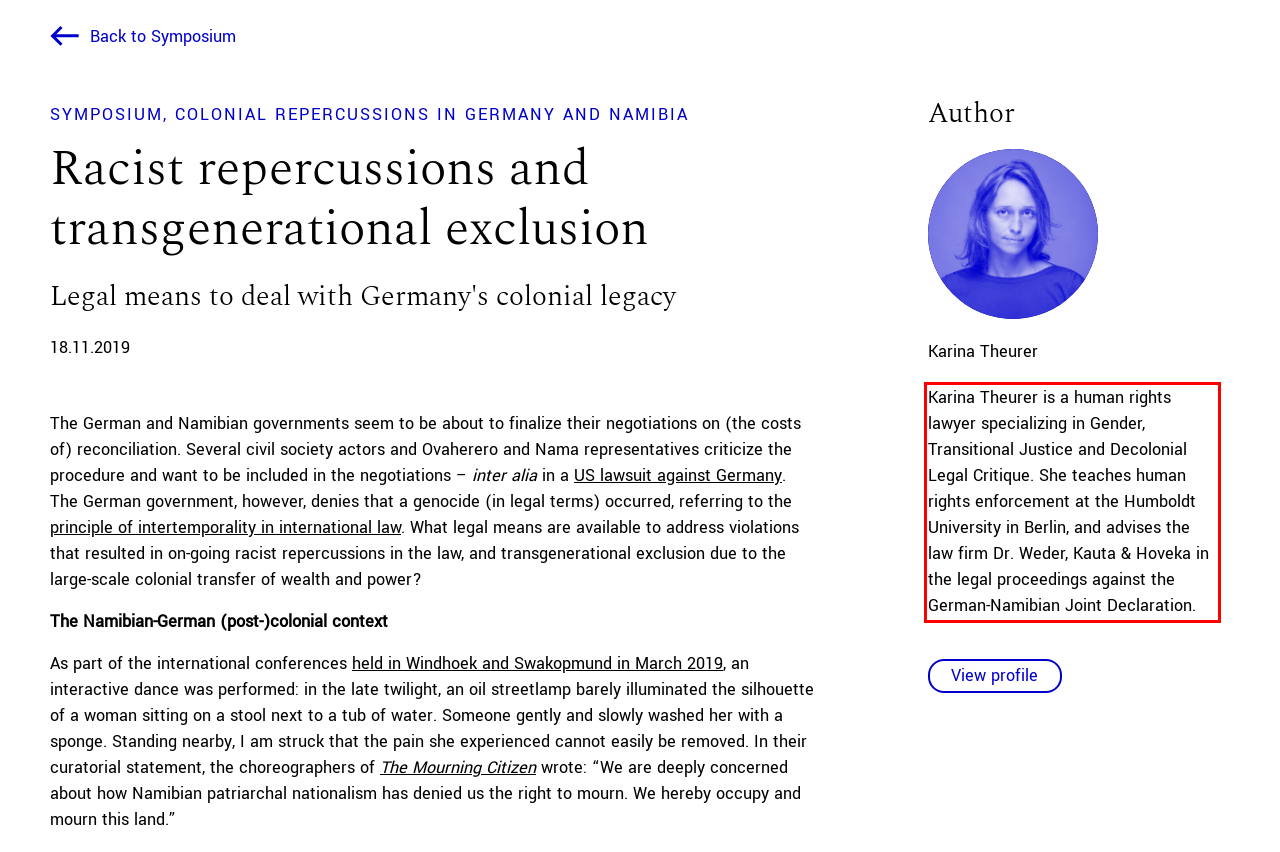With the provided screenshot of a webpage, locate the red bounding box and perform OCR to extract the text content inside it.

Karina Theurer is a human rights lawyer specializing in Gender, Transitional Justice and Decolonial Legal Critique. She teaches human rights enforcement at the Humboldt University in Berlin, and advises the law firm Dr. Weder, Kauta & Hoveka in the legal proceedings against the German-Namibian Joint Declaration.